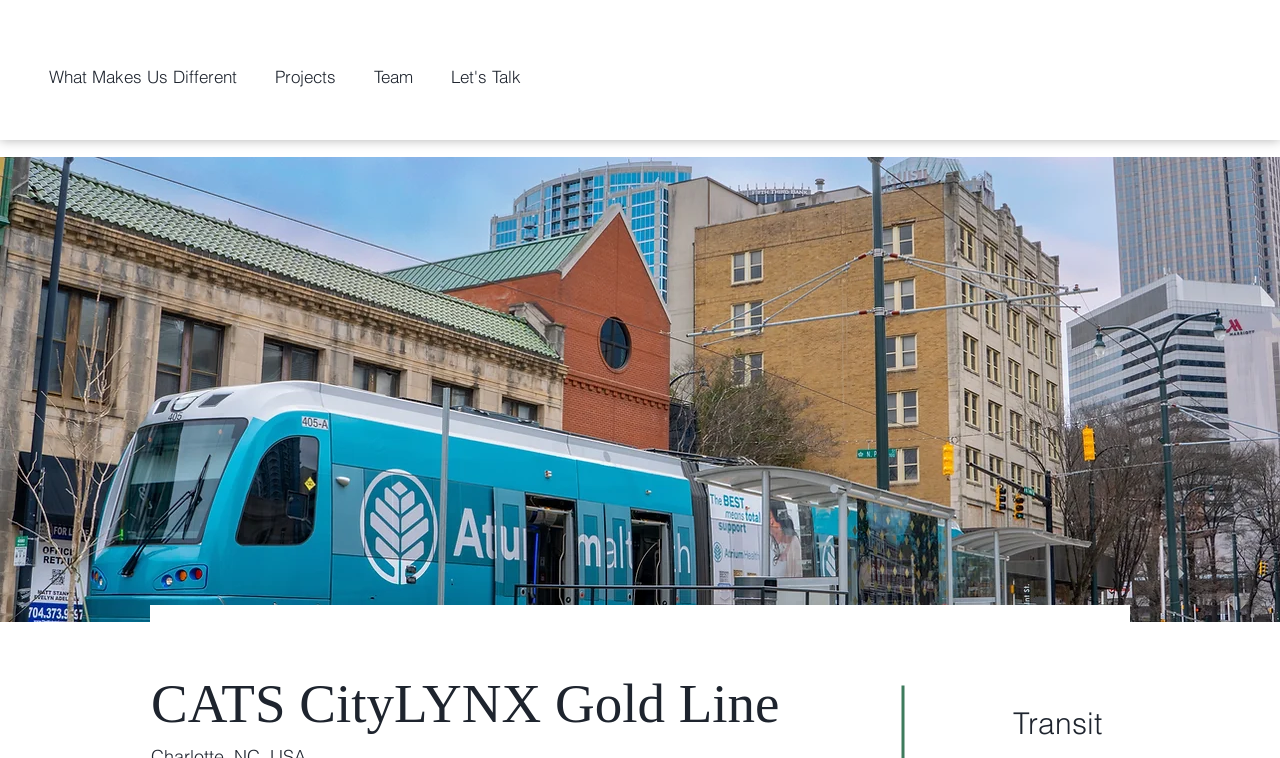Given the element description "Team", identify the bounding box of the corresponding UI element.

[0.28, 0.066, 0.341, 0.112]